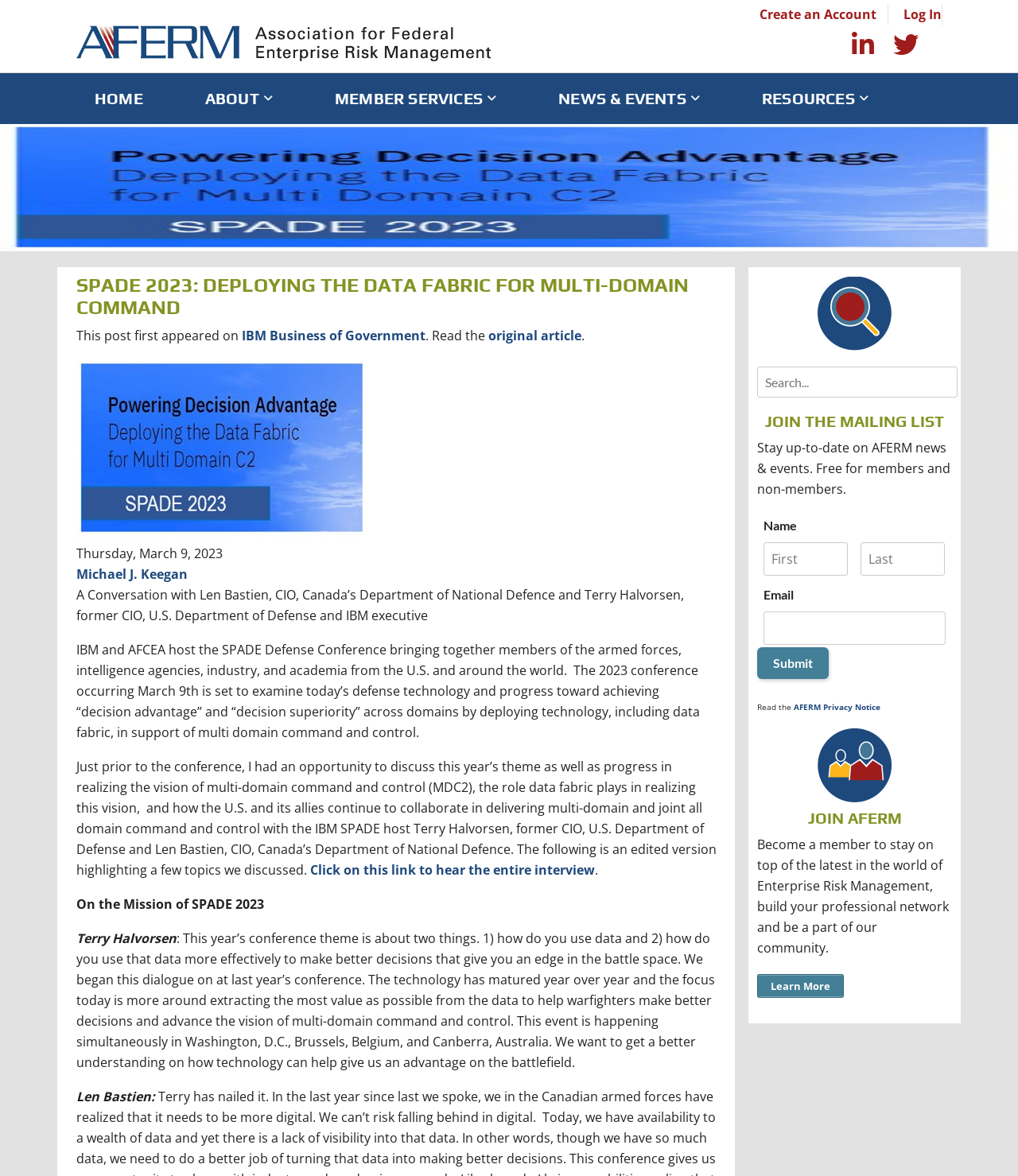Please identify the coordinates of the bounding box for the clickable region that will accomplish this instruction: "Submit the form".

[0.744, 0.55, 0.814, 0.577]